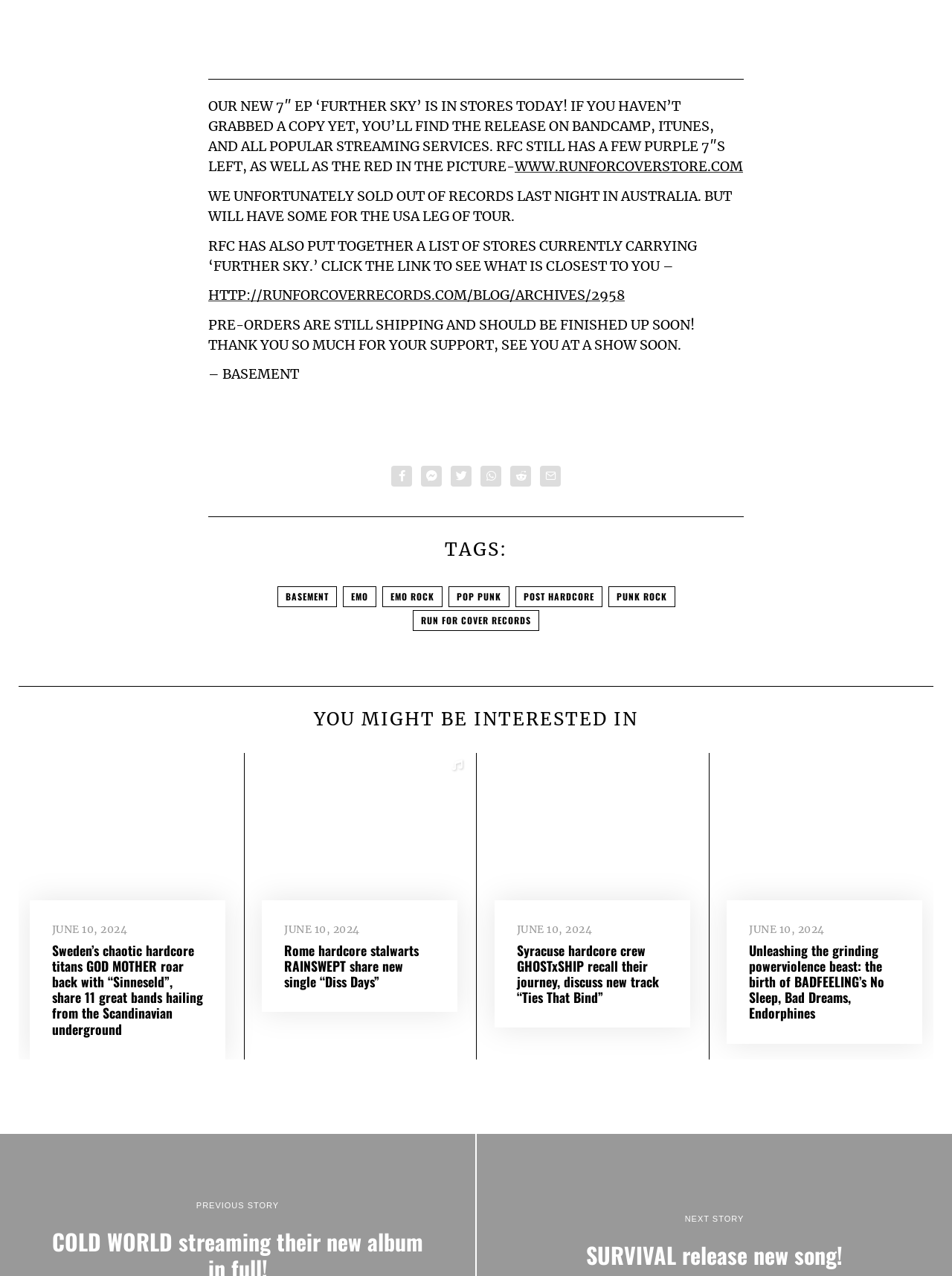Locate the coordinates of the bounding box for the clickable region that fulfills this instruction: "Read the article about GOD MOTHER".

[0.054, 0.737, 0.213, 0.814]